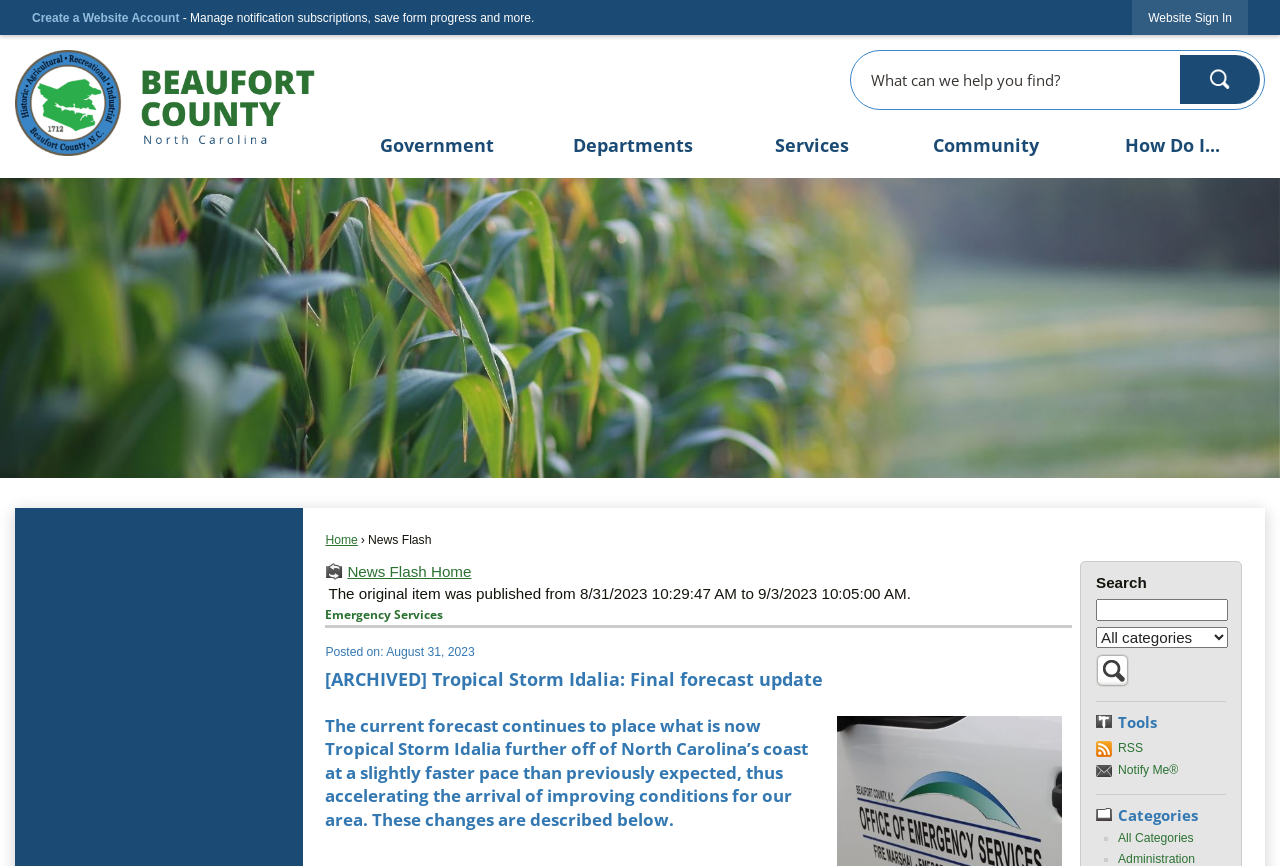Based on the image, please respond to the question with as much detail as possible:
What is the purpose of the 'Create a Website Account' button?

The 'Create a Website Account' button is located at the top of the webpage, and its purpose is to allow users to create a website account, which would enable them to manage notification subscriptions, save form progress, and more, as indicated by the adjacent static text.